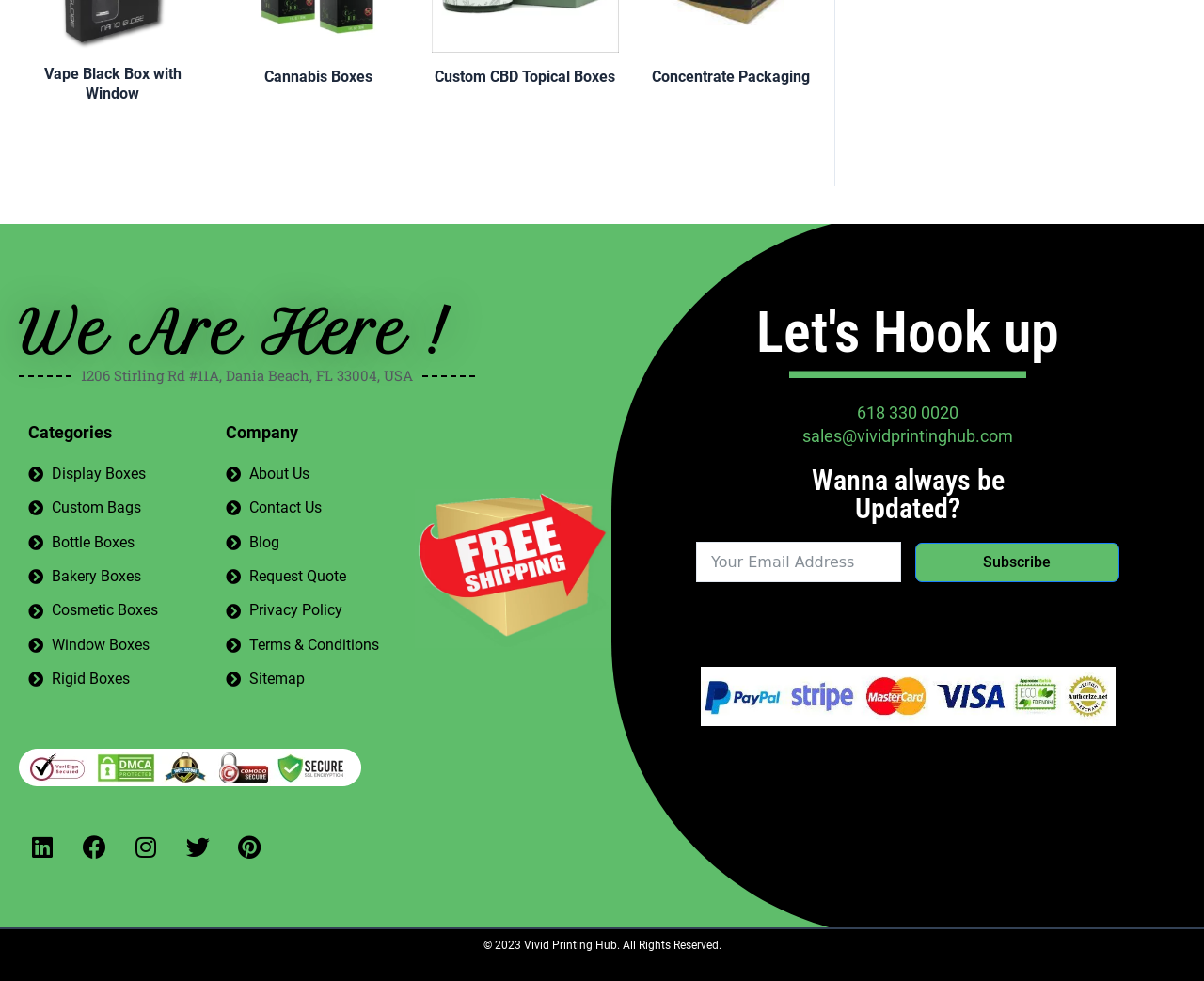Pinpoint the bounding box coordinates of the clickable element to carry out the following instruction: "Click on 'About Us'."

[0.187, 0.471, 0.336, 0.496]